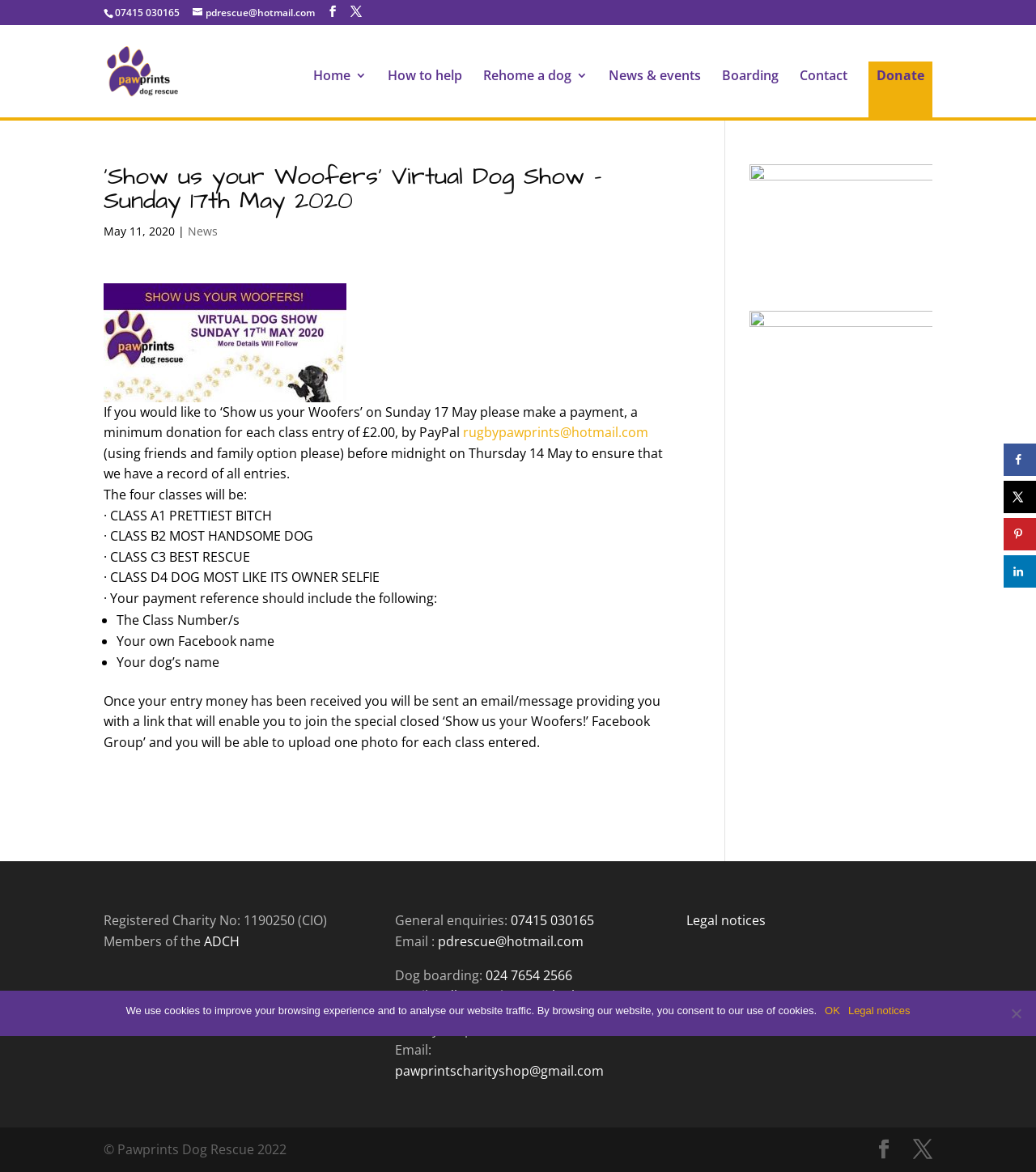How many classes are available in the dog show?
Provide an in-depth and detailed answer to the question.

The webpage lists four classes: CLASS A1 PRETTIEST BITCH, CLASS B2 MOST HANDSOME DOG, CLASS C3 BEST RESCUE, and CLASS D4 DOG MOST LIKE ITS OWNER SELFIE.